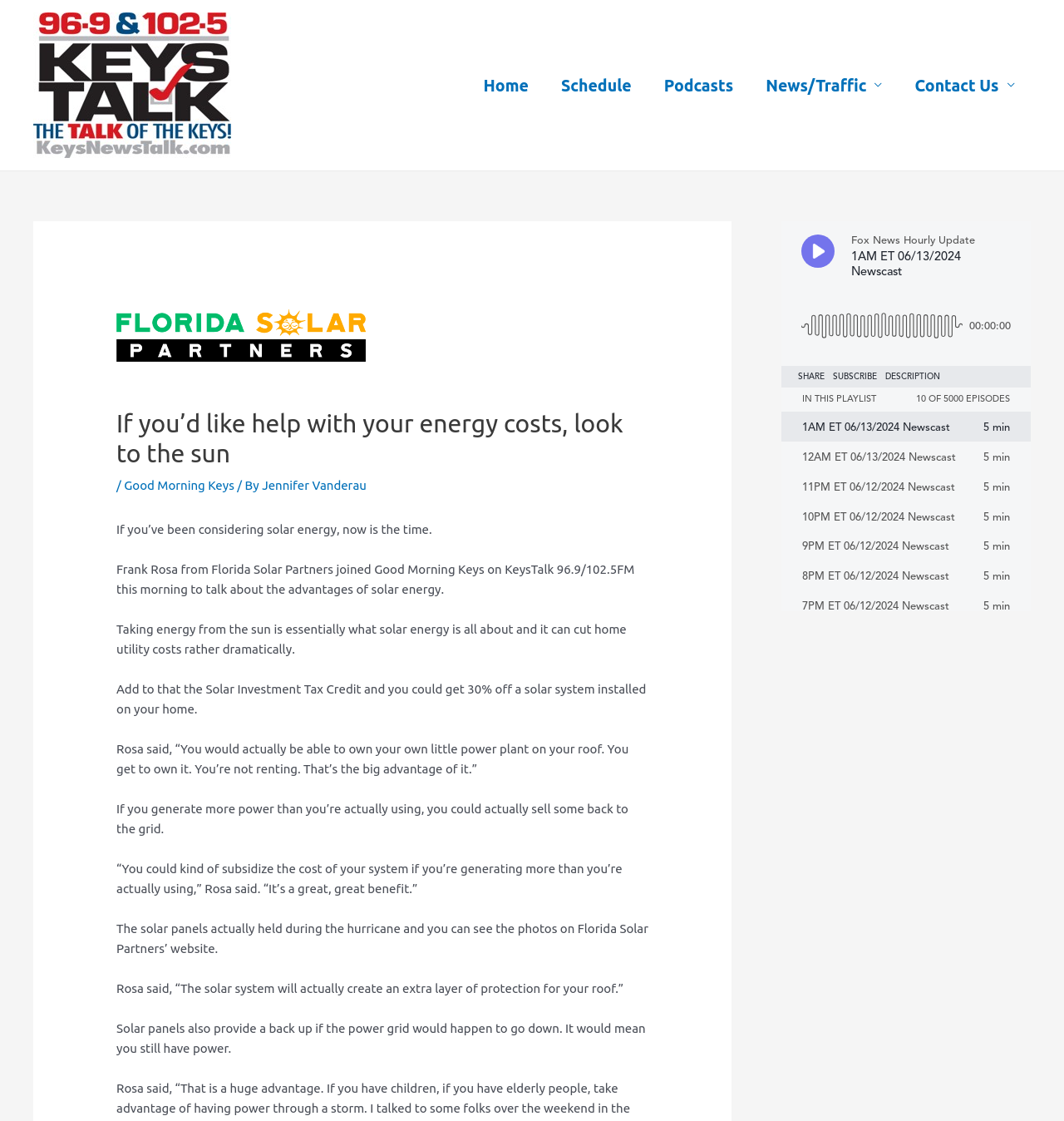Refer to the screenshot and answer the following question in detail:
What is the name of the radio station?

The name of the radio station is mentioned in the text as 'KeysTalk 96.9/102.5FM' which is the station where Frank Rosa from Florida Solar Partners was interviewed.